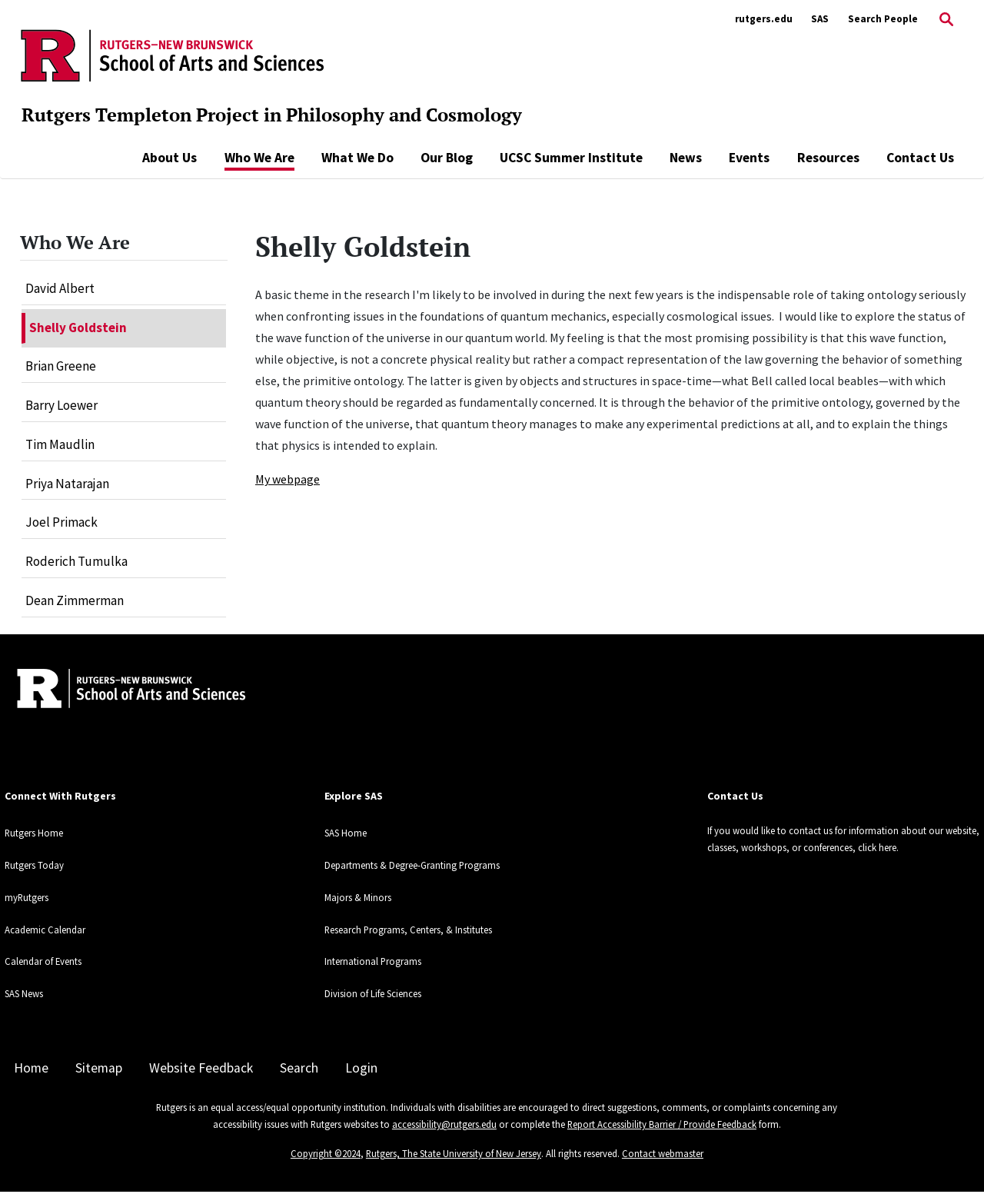Determine the bounding box coordinates of the clickable element to complete this instruction: "Contact the website administrator". Provide the coordinates in the format of four float numbers between 0 and 1, [left, top, right, bottom].

[0.901, 0.122, 0.969, 0.139]